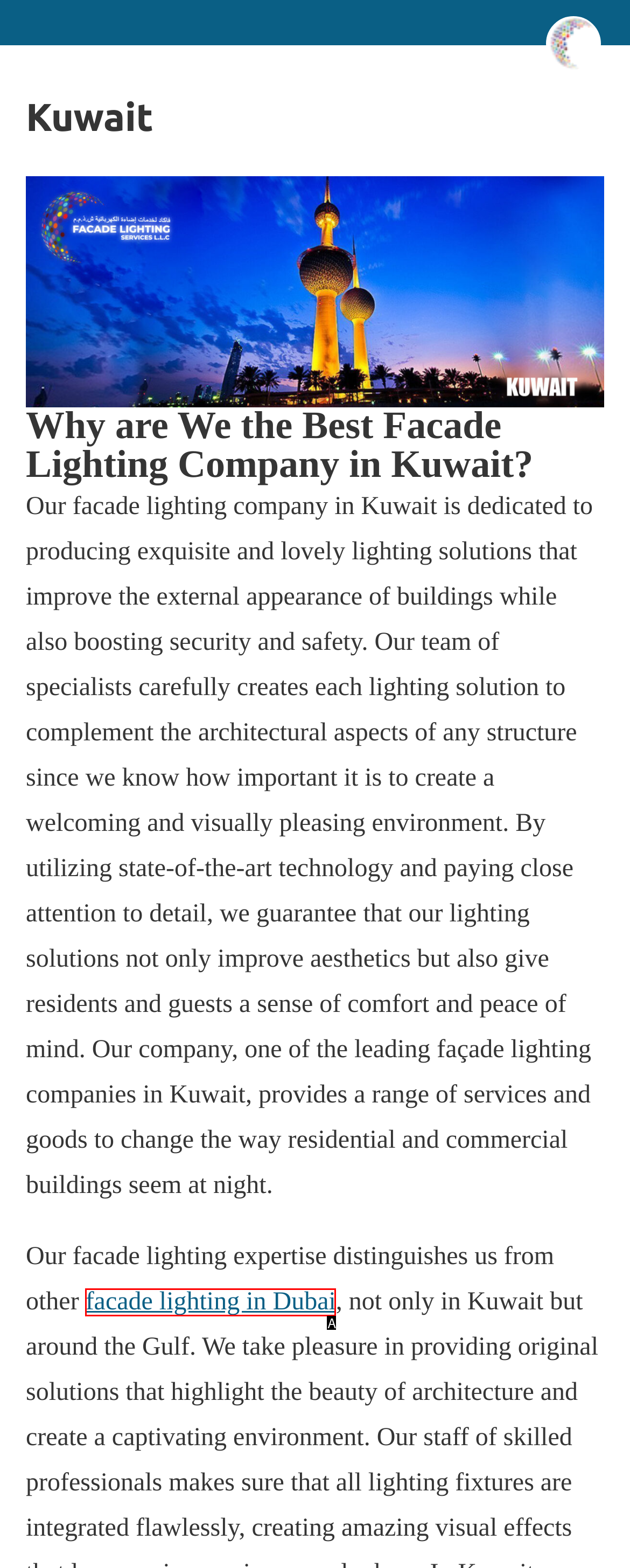Select the appropriate option that fits: facade lighting in Dubai
Reply with the letter of the correct choice.

A